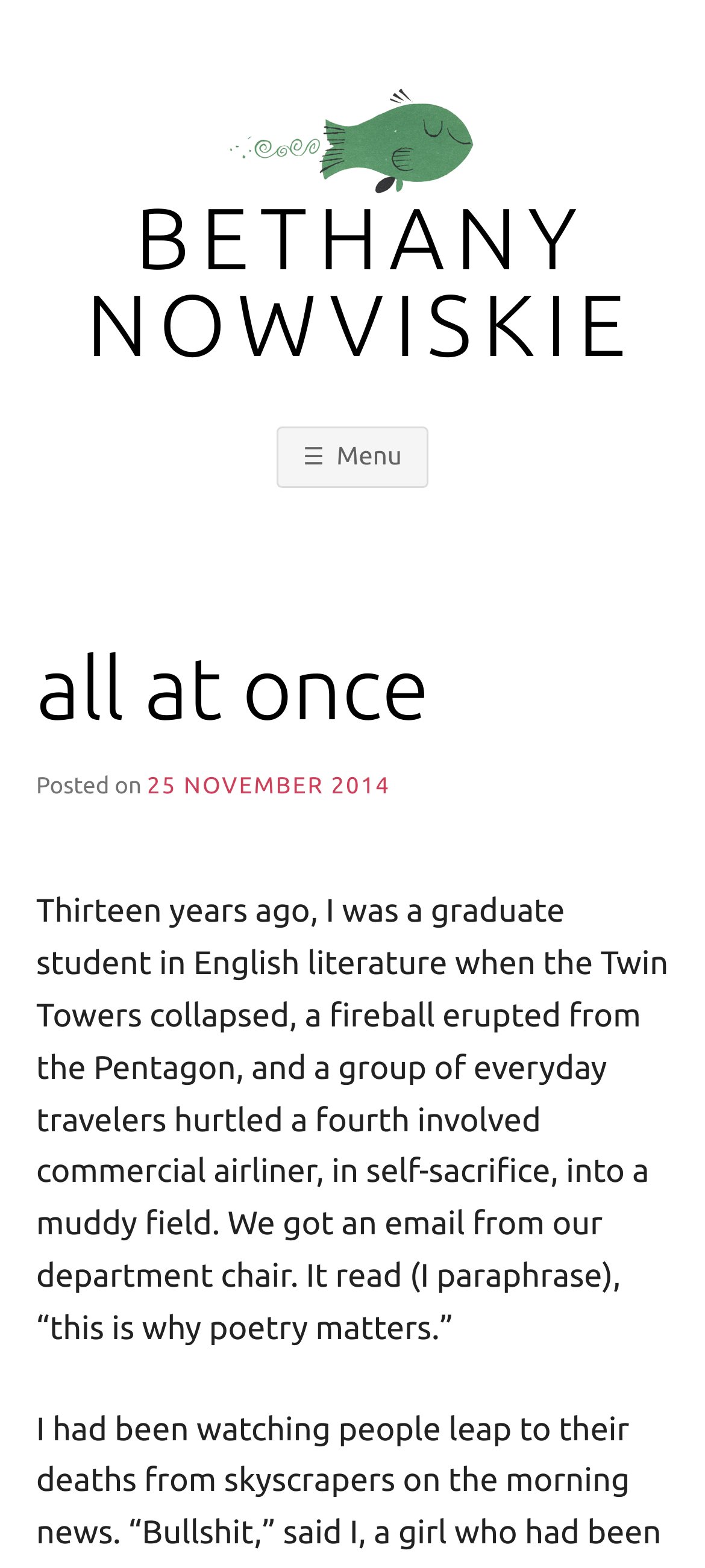Please find the bounding box coordinates in the format (top-left x, top-left y, bottom-right x, bottom-right y) for the given element description. Ensure the coordinates are floating point numbers between 0 and 1. Description: parent_node: BETHANY NOWVISKIE

[0.325, 0.055, 0.675, 0.124]